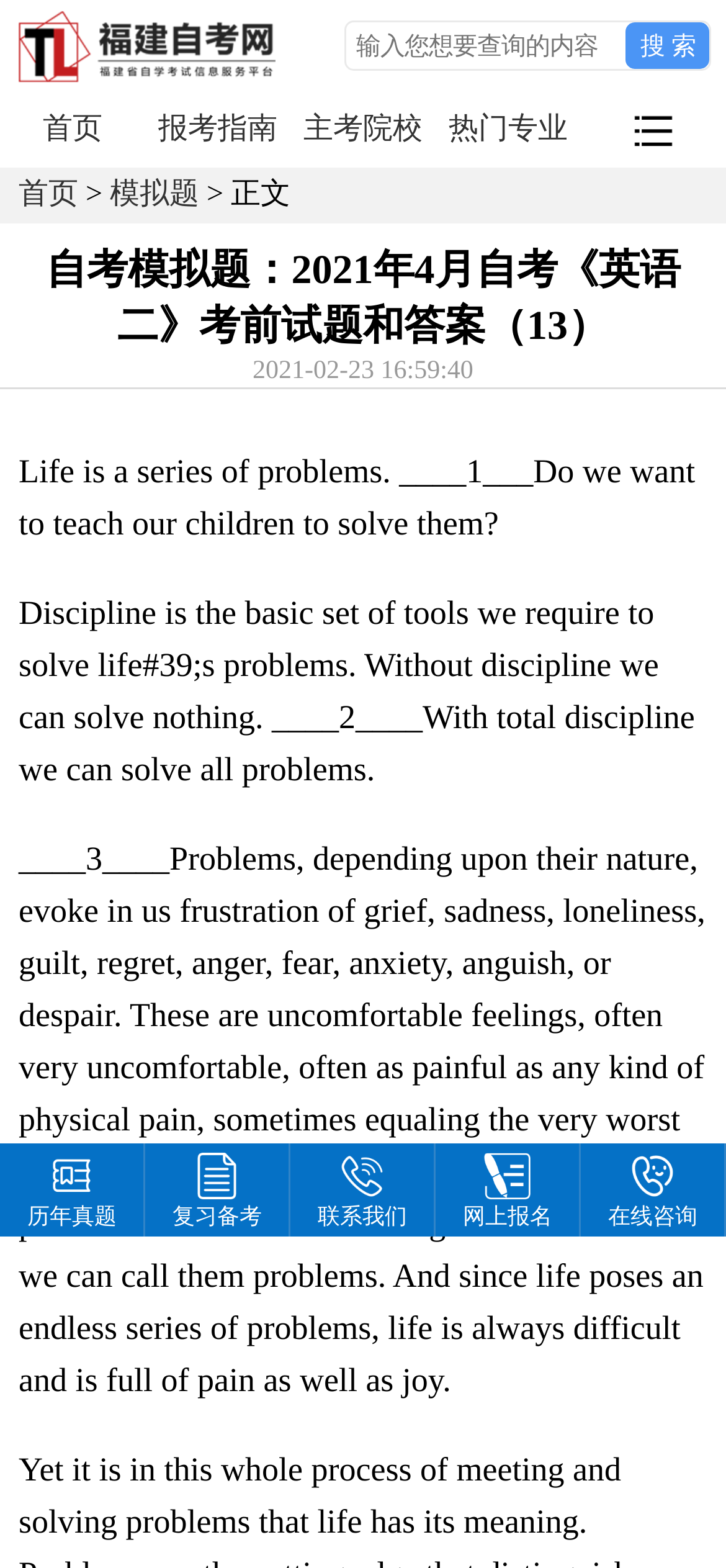Can you pinpoint the bounding box coordinates for the clickable element required for this instruction: "View 模拟题"? The coordinates should be four float numbers between 0 and 1, i.e., [left, top, right, bottom].

[0.151, 0.114, 0.274, 0.134]